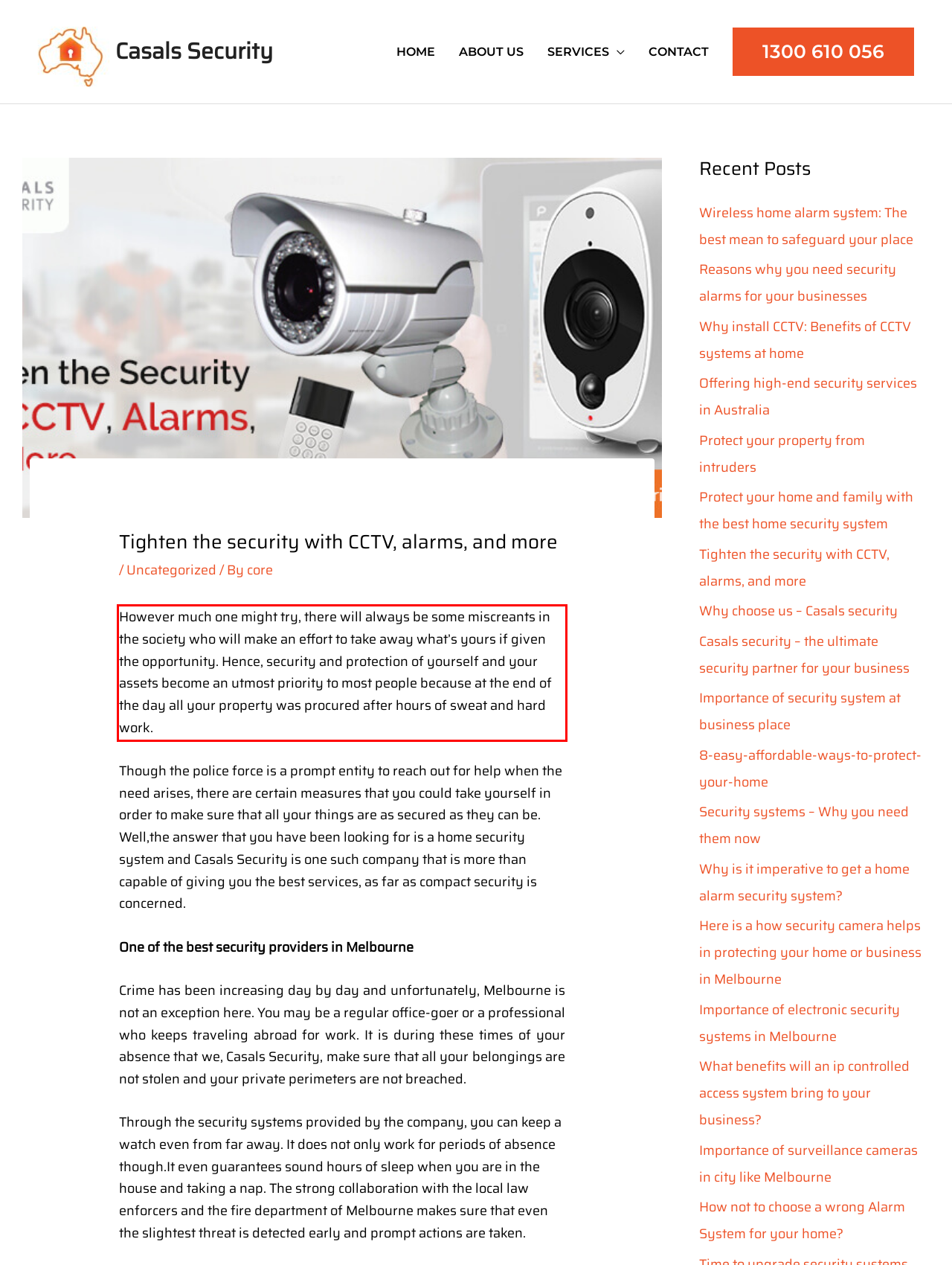Please perform OCR on the UI element surrounded by the red bounding box in the given webpage screenshot and extract its text content.

However much one might try, there will always be some miscreants in the society who will make an effort to take away what’s yours if given the opportunity. Hence, security and protection of yourself and your assets become an utmost priority to most people because at the end of the day all your property was procured after hours of sweat and hard work.